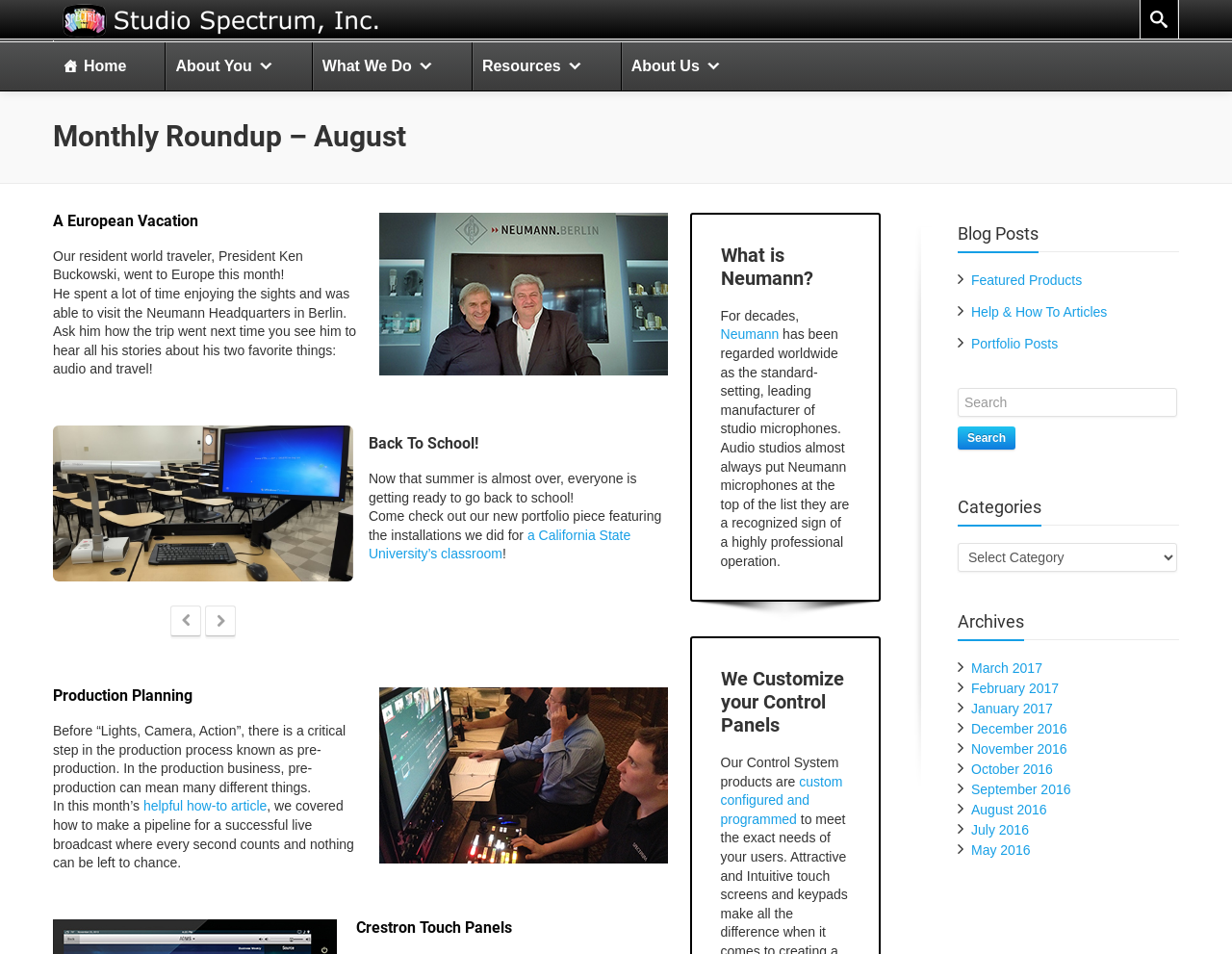With reference to the image, please provide a detailed answer to the following question: What is the purpose of the 'Search' textbox?

I found a textbox element with the label 'Search' and a button element with the label 'Search' next to it. This suggests that the purpose of the textbox is to input search queries and the button is to submit the search request.